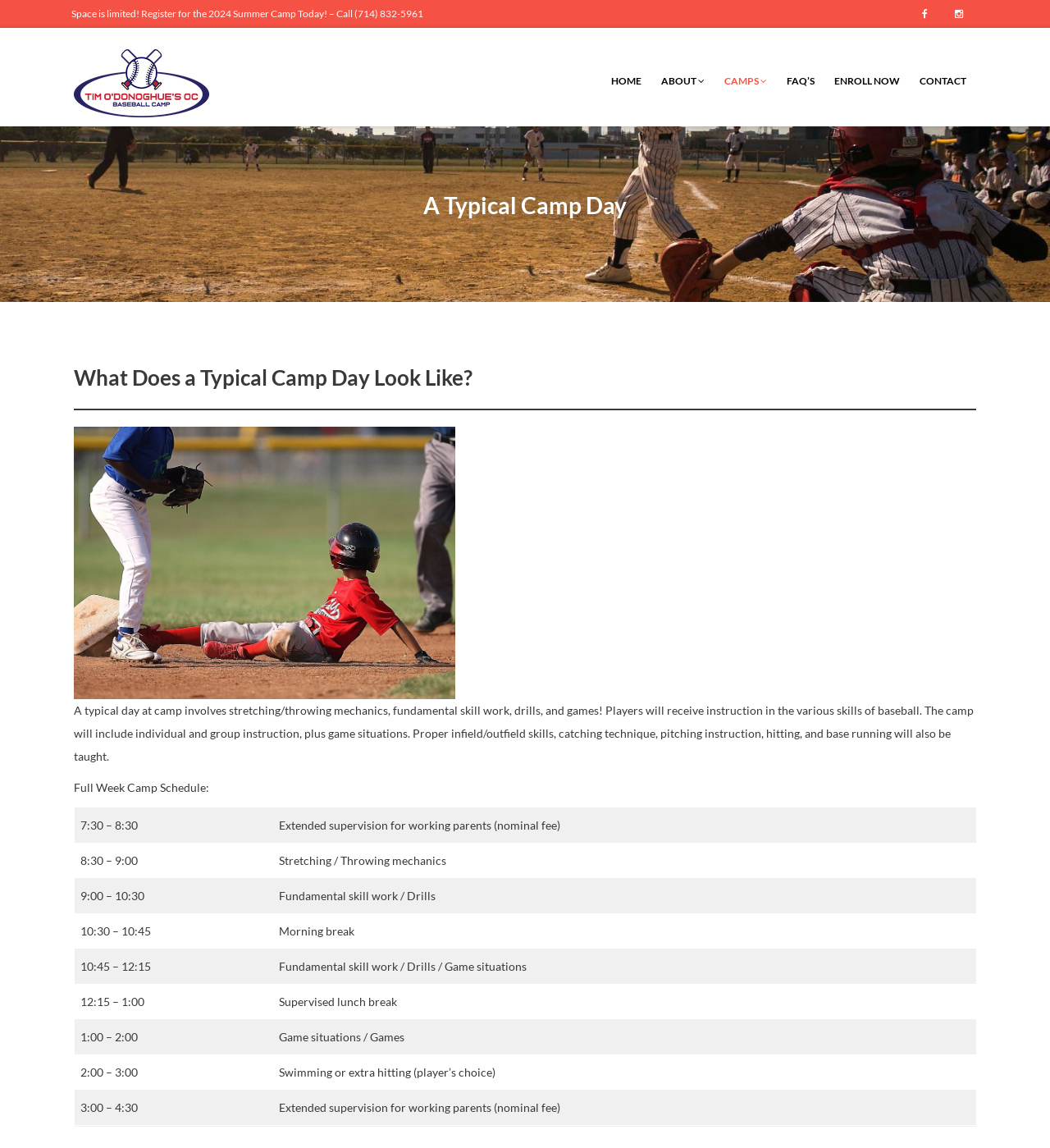Locate the bounding box coordinates of the item that should be clicked to fulfill the instruction: "Enter your name".

None